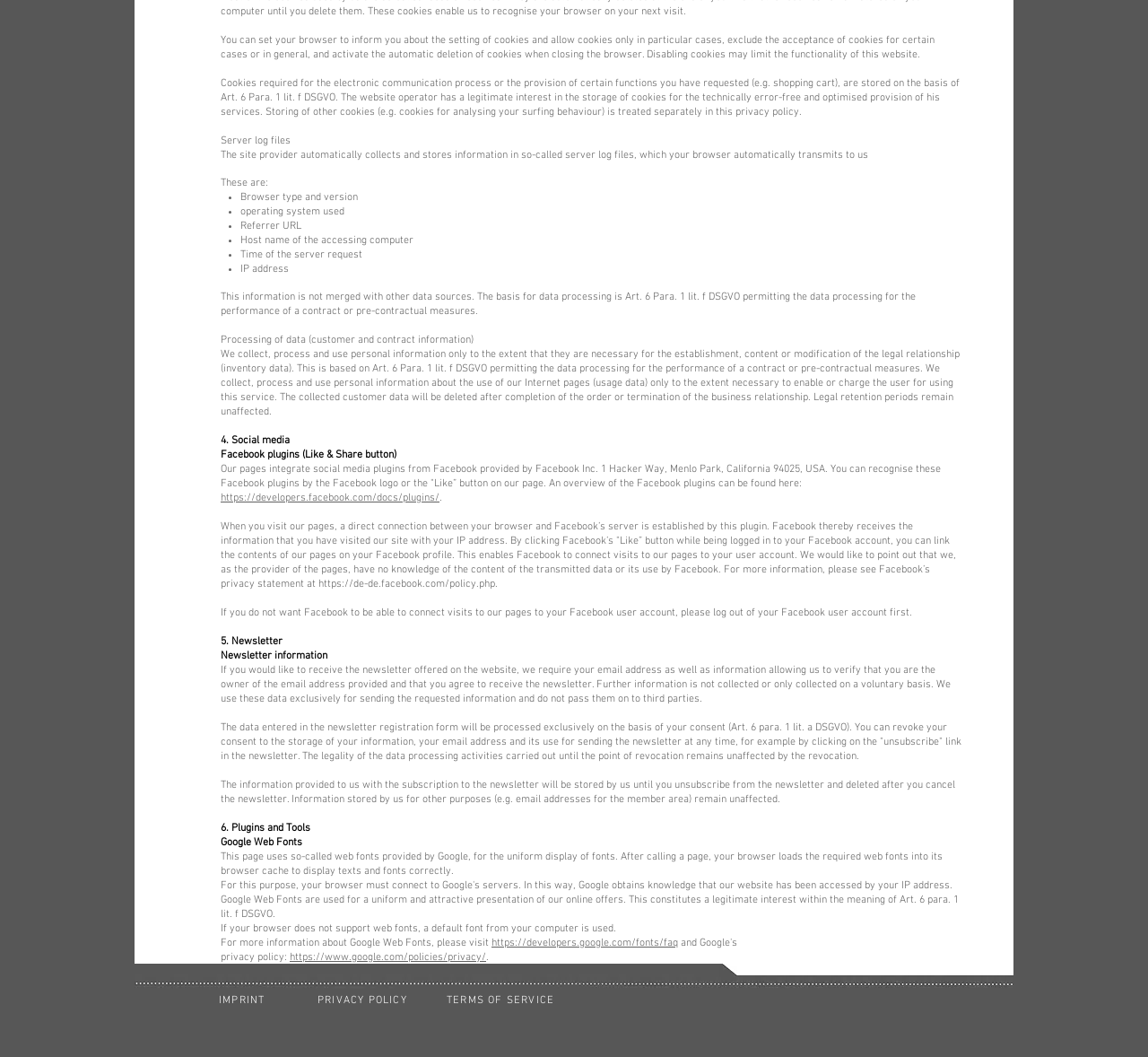Please find and report the bounding box coordinates of the element to click in order to perform the following action: "Click on Home". The coordinates should be expressed as four float numbers between 0 and 1, in the format [left, top, right, bottom].

None